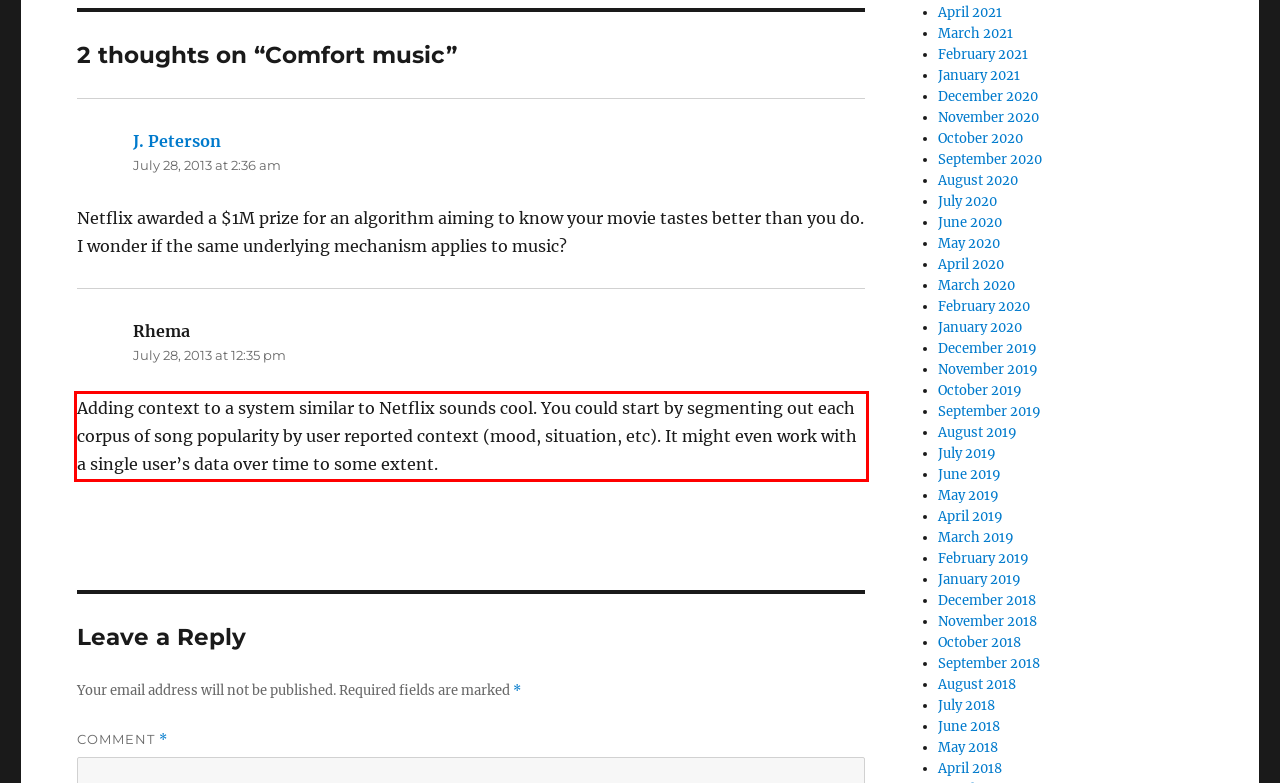Please recognize and transcribe the text located inside the red bounding box in the webpage image.

Adding context to a system similar to Netflix sounds cool. You could start by segmenting out each corpus of song popularity by user reported context (mood, situation, etc). It might even work with a single user’s data over time to some extent.